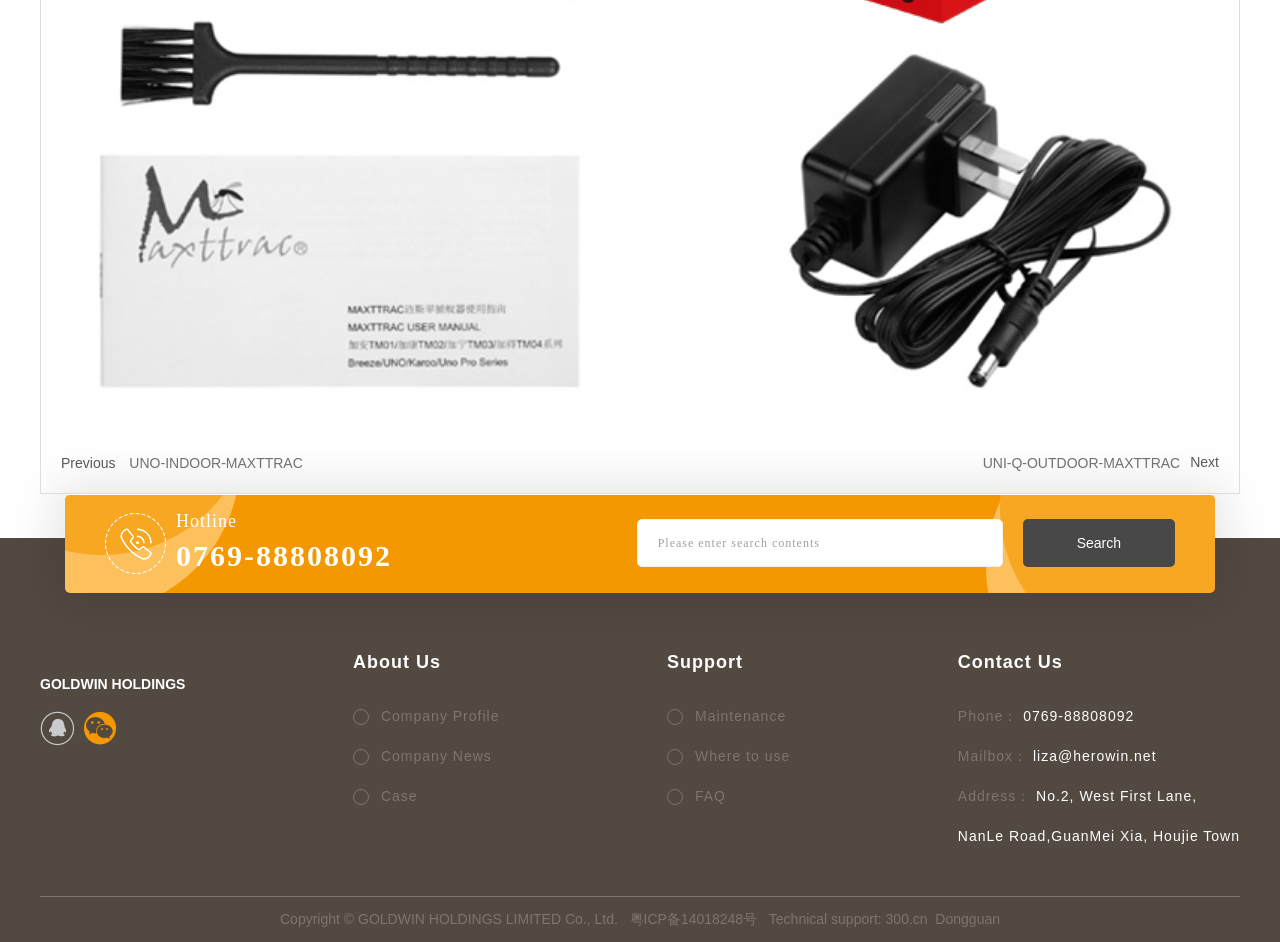Please specify the bounding box coordinates of the area that should be clicked to accomplish the following instruction: "Click the 'Previous' button". The coordinates should consist of four float numbers between 0 and 1, i.e., [left, top, right, bottom].

[0.048, 0.483, 0.09, 0.5]